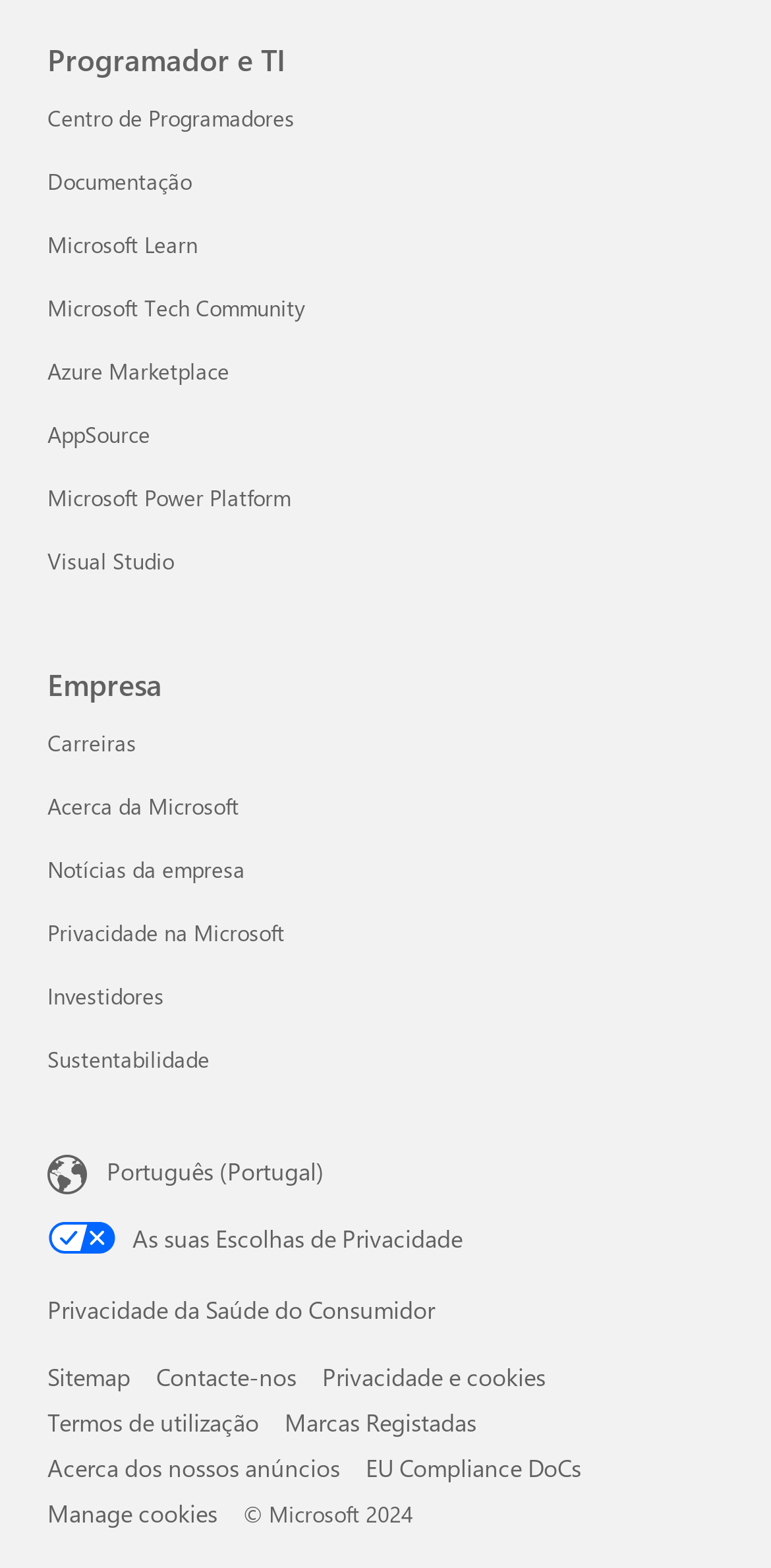Provide the bounding box coordinates of the area you need to click to execute the following instruction: "Go to Centro de Programadores".

[0.062, 0.066, 0.382, 0.084]